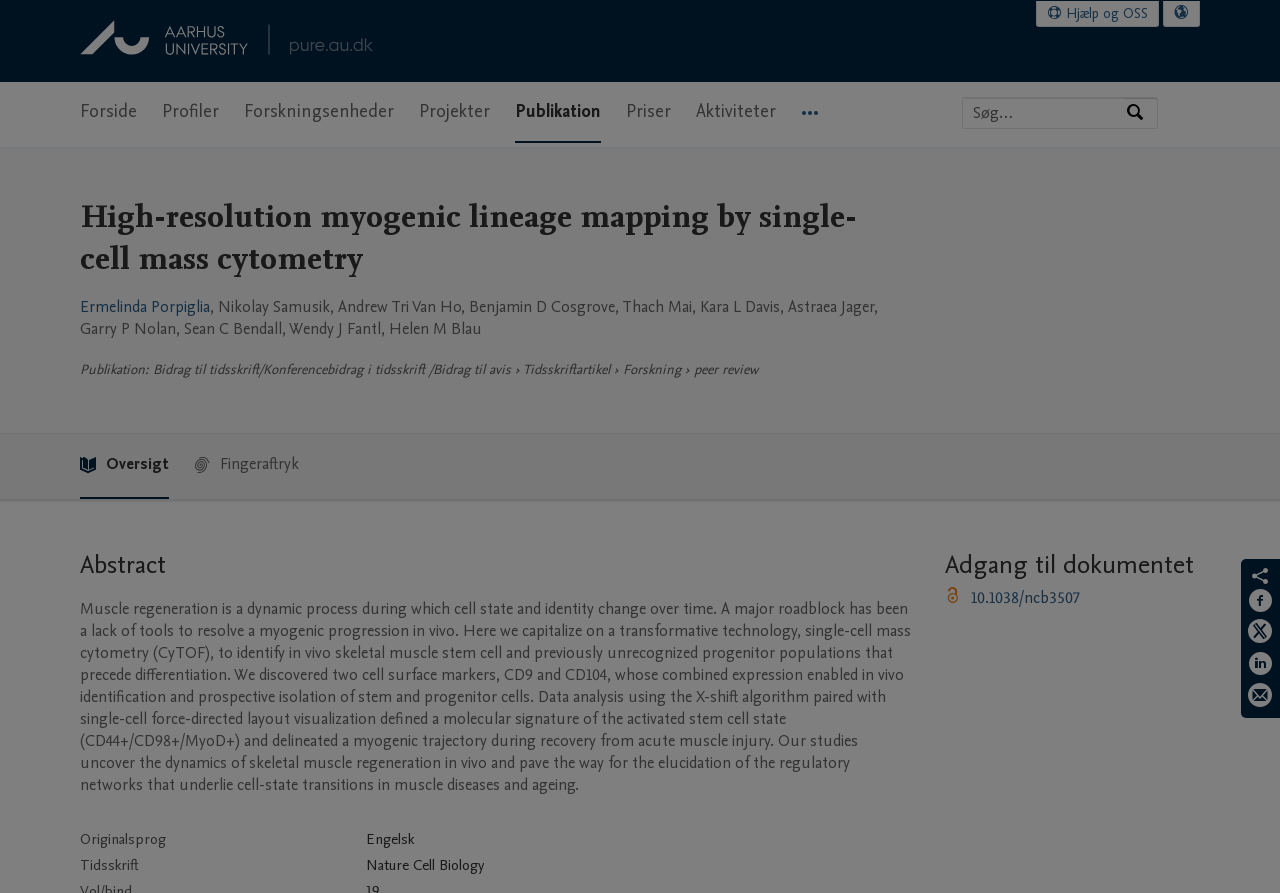What is the topic of the publication?
Answer the question with a single word or phrase derived from the image.

Muscle regeneration